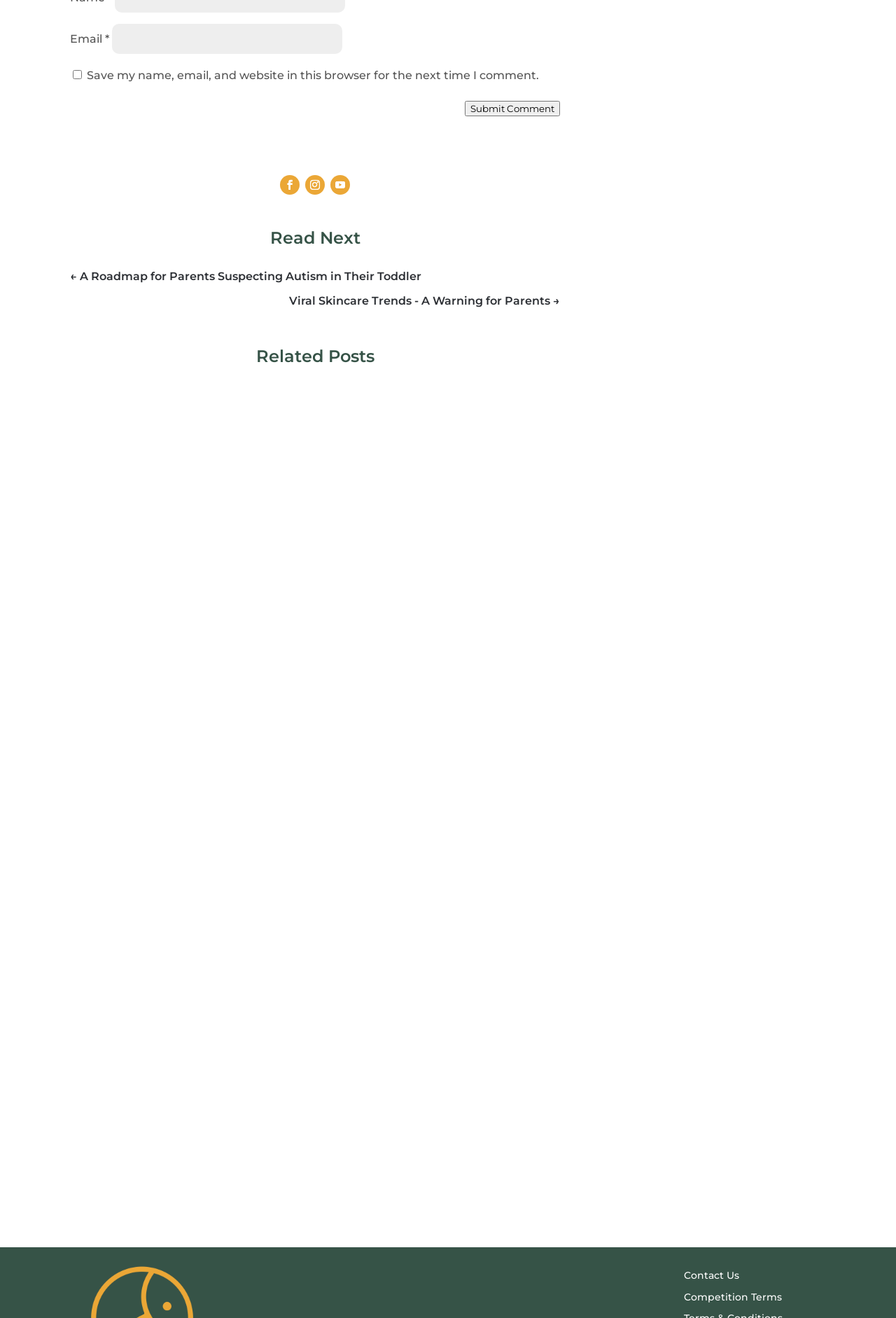From the element description: "Follow", extract the bounding box coordinates of the UI element. The coordinates should be expressed as four float numbers between 0 and 1, in the order [left, top, right, bottom].

[0.341, 0.133, 0.363, 0.148]